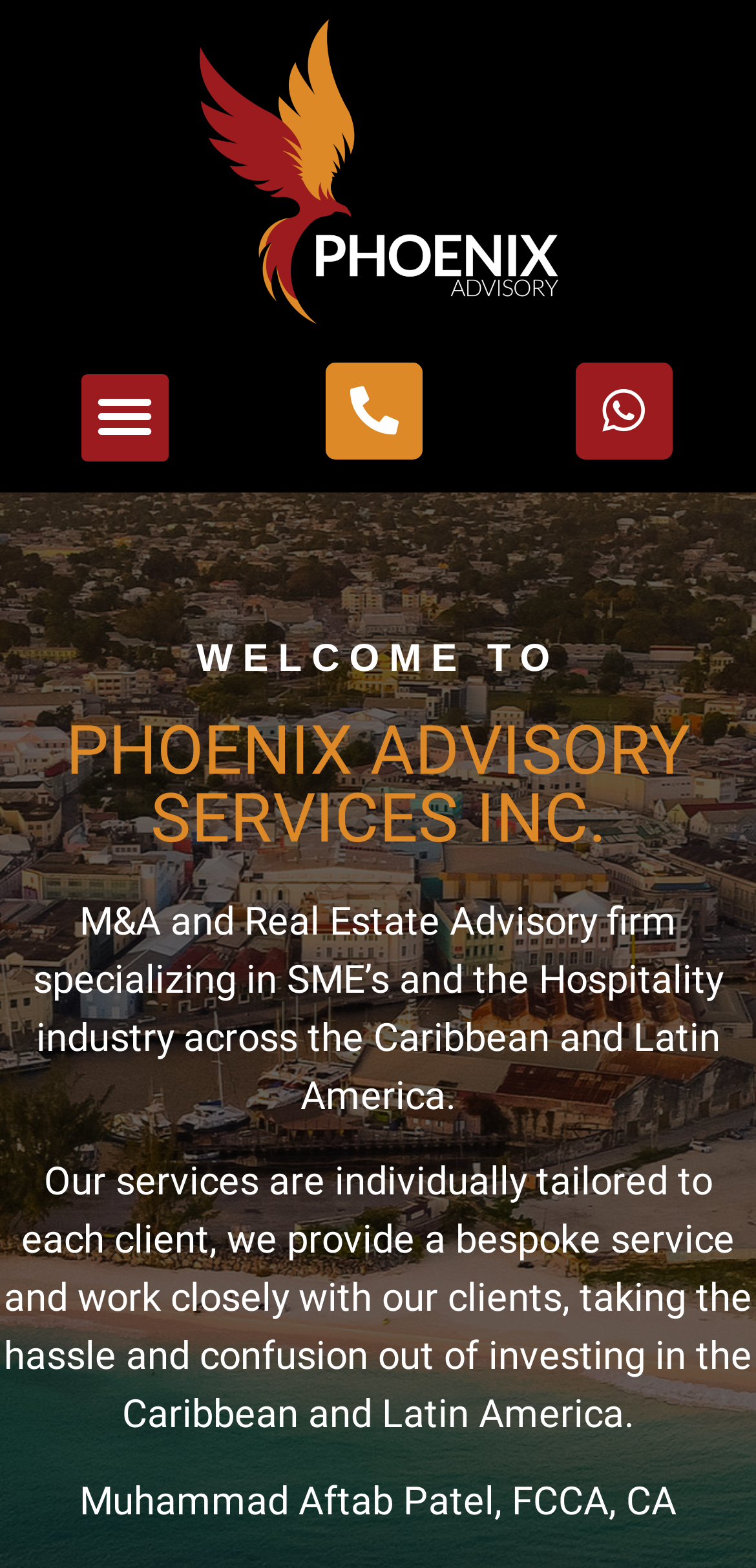Using a single word or phrase, answer the following question: 
How does Phoenix Advisory Services Inc. approach client services?

Bespoke service